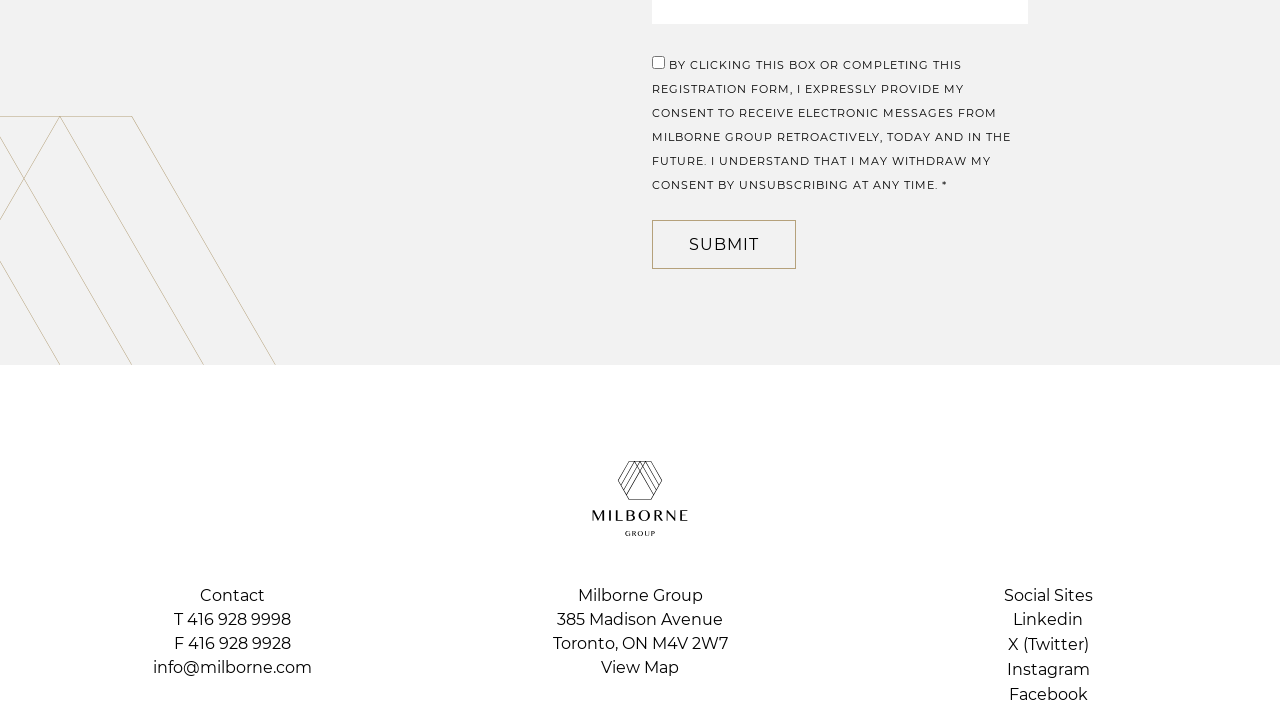Respond to the following question with a brief word or phrase:
What is the consent message about?

Receiving electronic messages